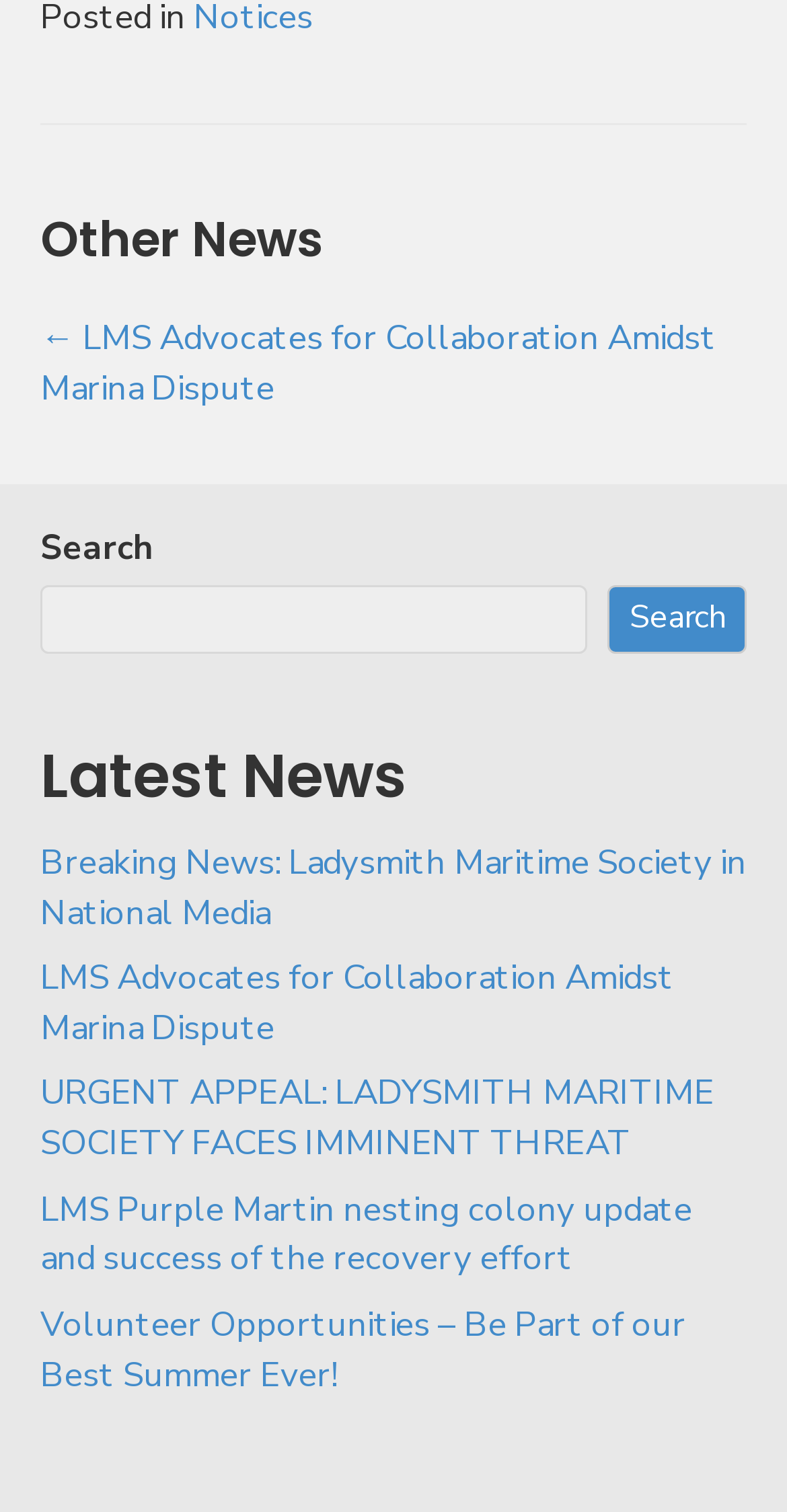Please determine the bounding box coordinates of the element to click on in order to accomplish the following task: "Search for news". Ensure the coordinates are four float numbers ranging from 0 to 1, i.e., [left, top, right, bottom].

[0.051, 0.387, 0.746, 0.432]